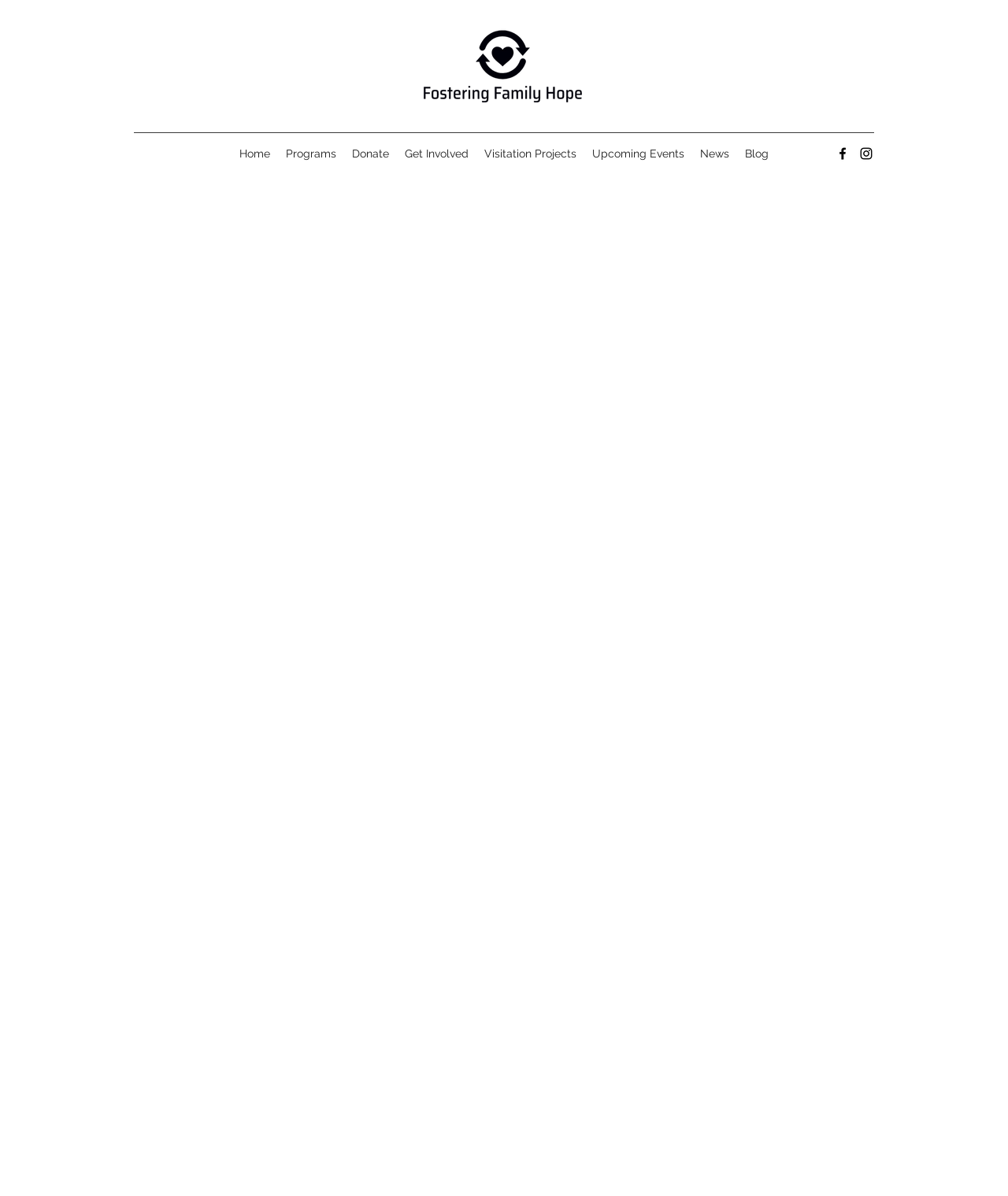Provide an in-depth caption for the webpage.

The webpage is about the Southeast Connecticut Community Support Group, specifically promoting an event hosted by Rachel and Peter Lorinser. At the top of the page, there is a logo image of "FFH" (Fostering Family Hope) taking up about 16% of the page width, centered horizontally. 

Below the logo, a navigation menu is situated, spanning about 62% of the page width. The menu contains 7 links: "Home", "Programs", "Donate", "Get Involved", "Visitation Projects", "Upcoming Events", and "News", followed by "Blog". These links are evenly spaced and aligned horizontally.

To the right of the navigation menu, a social media bar is located, taking up about 4% of the page width. It contains two links, "Facebook" and "Instagram", each accompanied by its respective icon. These links are also aligned horizontally.

There is no prominent text or paragraph on the page, but the event details are likely to be presented below these elements, as hinted by the meta description.